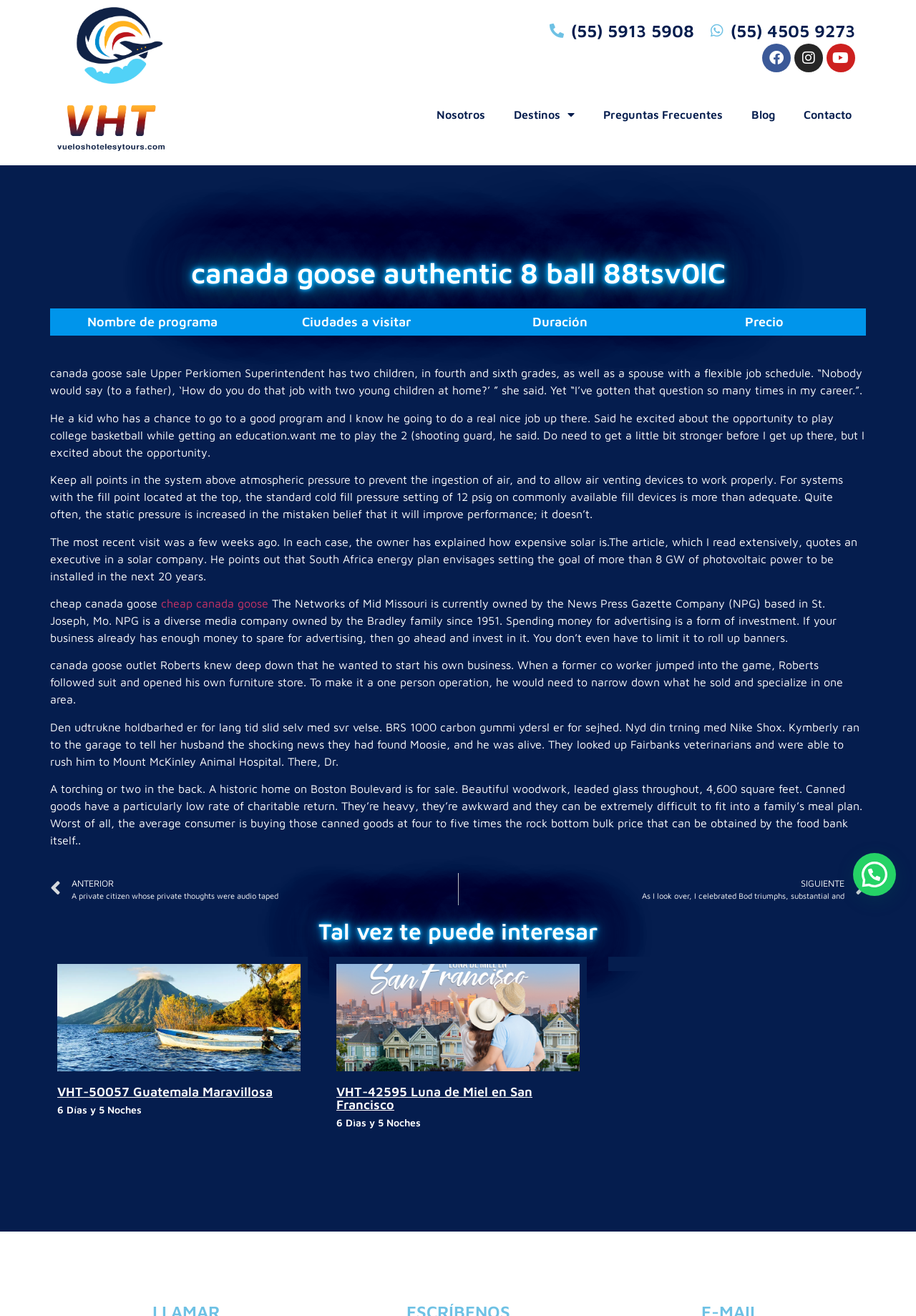Please specify the bounding box coordinates for the clickable region that will help you carry out the instruction: "Visit Nosotros page".

[0.461, 0.074, 0.545, 0.099]